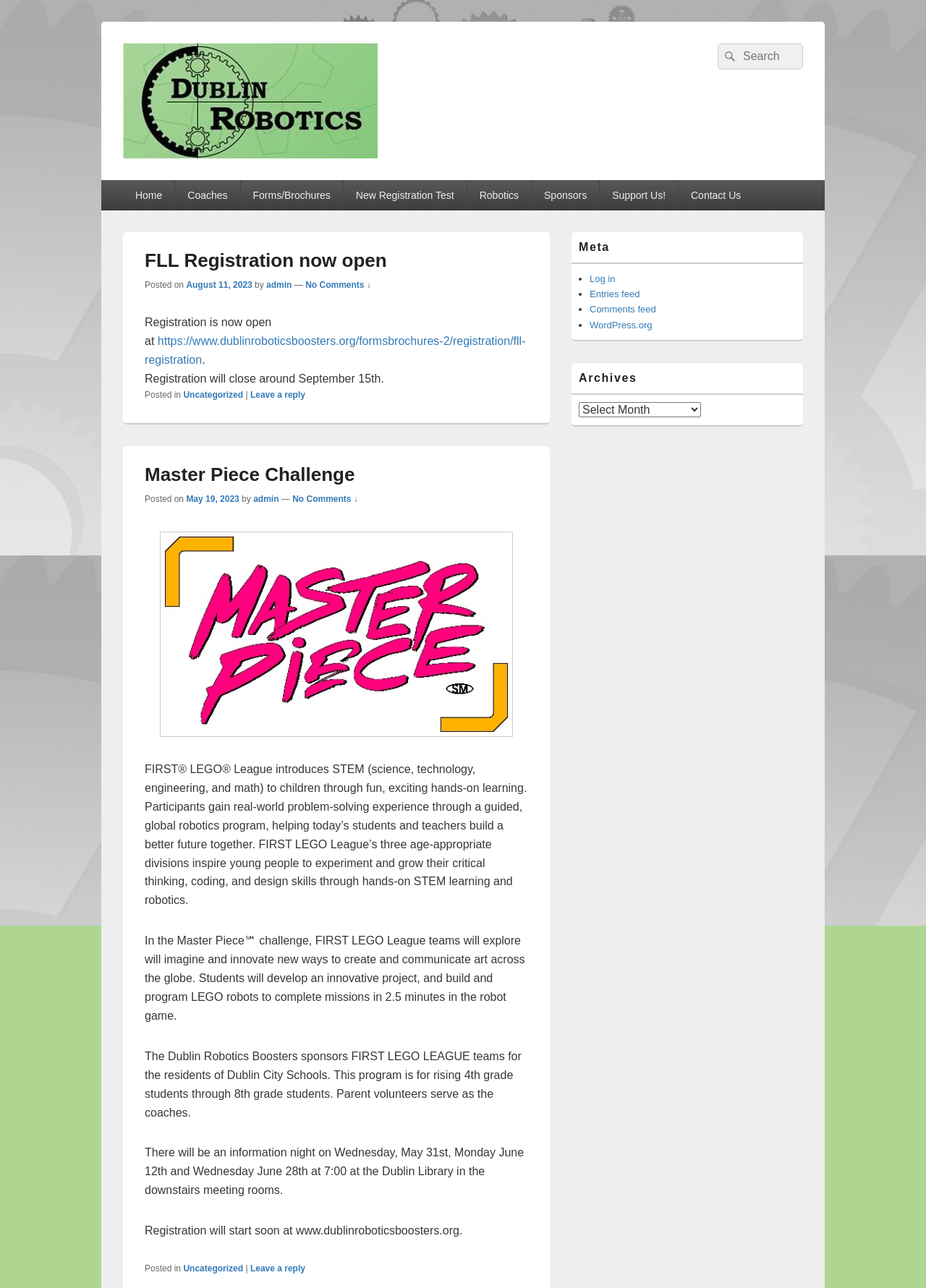Construct a comprehensive caption that outlines the webpage's structure and content.

The webpage is about the Dublin Robotics Boosters, an organization that inspires tomorrow's technology leaders. At the top of the page, there is a logo and a heading with the organization's name. Below the heading, there is a search bar with a search button and a navigation menu with links to various pages, including Home, Coaches, Forms/Brochures, and more.

The main content of the page is divided into two sections. The left section contains a series of articles, each with a heading, a posted date, and a brief summary. The articles are stacked vertically, with the most recent one at the top. The first article is about FLL Registration being open, and the second article is about the Master Piece Challenge.

The right section is a sidebar that contains various widgets, including a meta section with links to log in, entries feed, comments feed, and WordPress.org. Below the meta section, there is an archives section with a combobox that allows users to select a specific month or year to view archived articles.

Throughout the page, there are several links to other pages, including registration forms and information about the organization's programs. The overall layout is clean and easy to navigate, with clear headings and concise text.